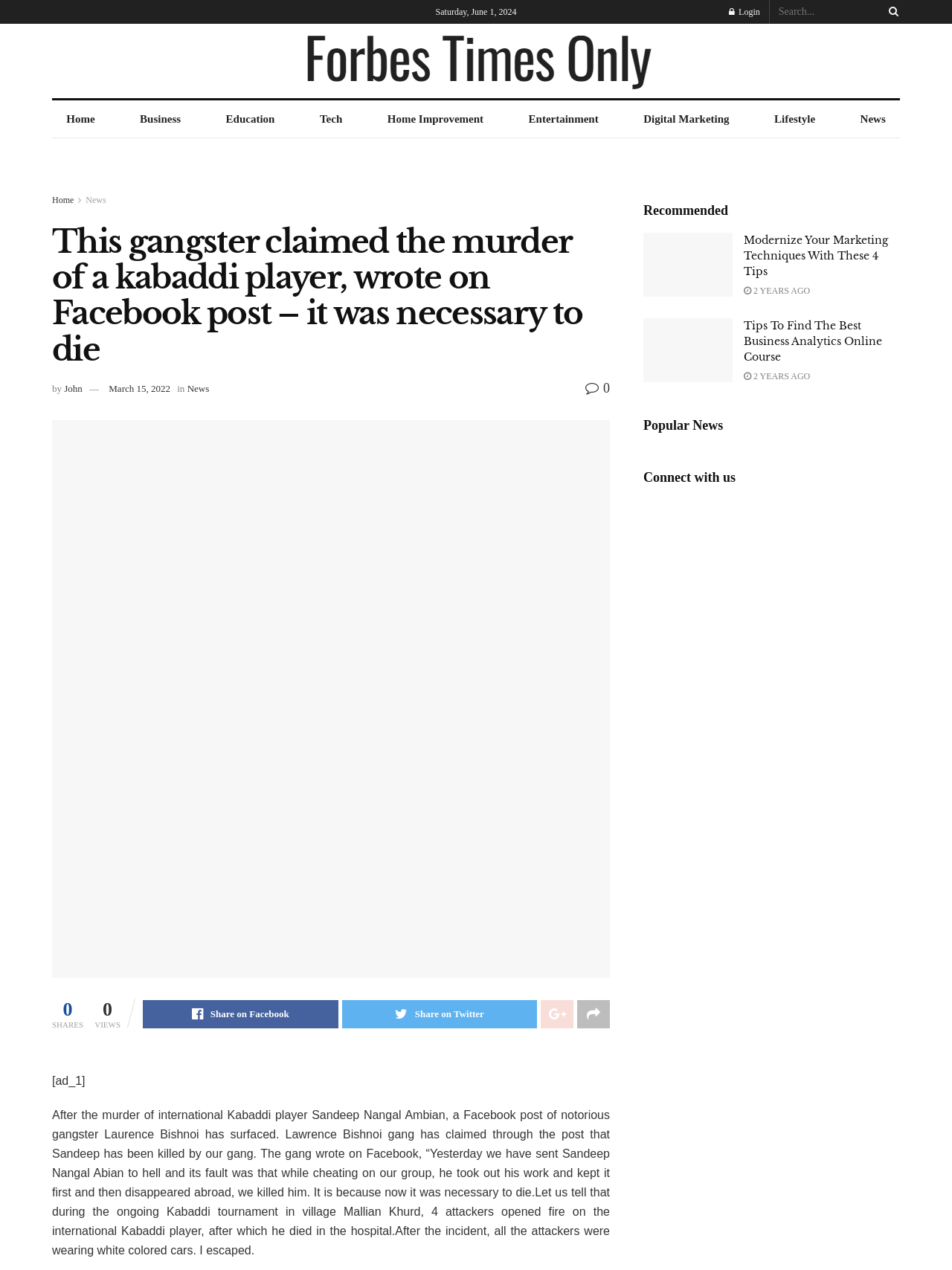Locate the bounding box of the user interface element based on this description: "parent_node: Share on Facebook".

[0.568, 0.788, 0.602, 0.81]